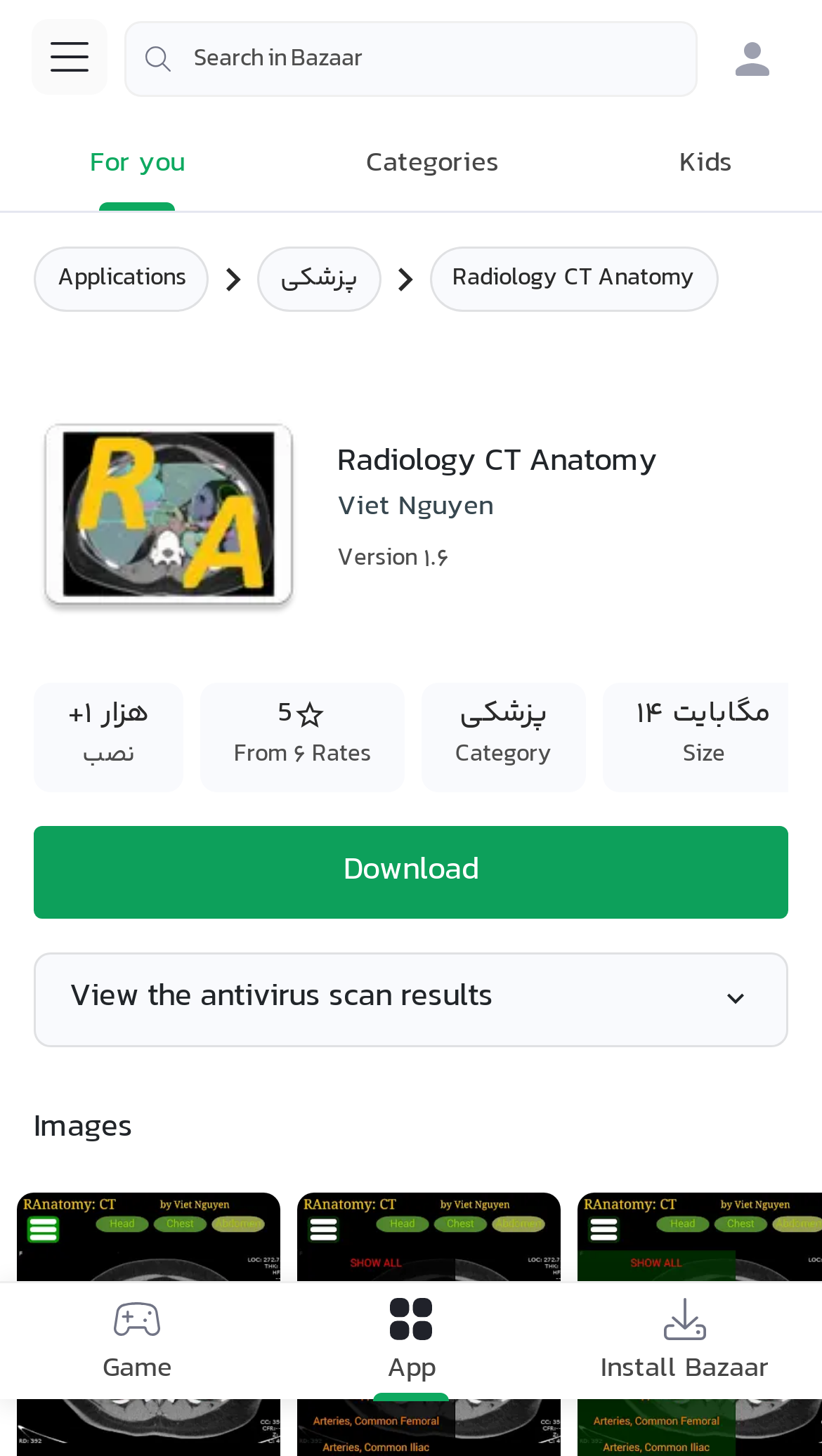Identify the bounding box coordinates of the area that should be clicked in order to complete the given instruction: "Download Radiology CT Anatomy". The bounding box coordinates should be four float numbers between 0 and 1, i.e., [left, top, right, bottom].

[0.041, 0.567, 0.959, 0.631]